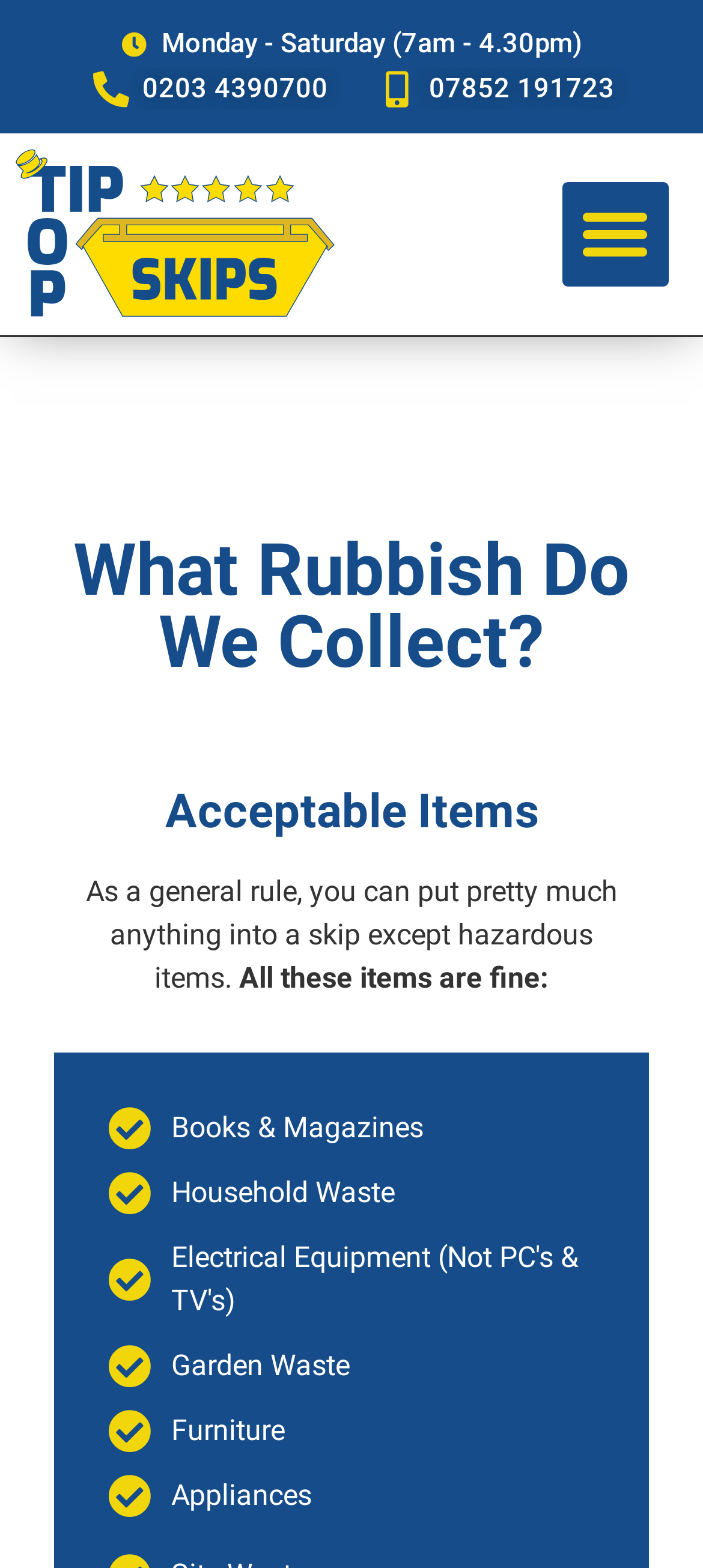Find the bounding box of the UI element described as: "Menu". The bounding box coordinates should be given as four float values between 0 and 1, i.e., [left, top, right, bottom].

[0.8, 0.116, 0.95, 0.183]